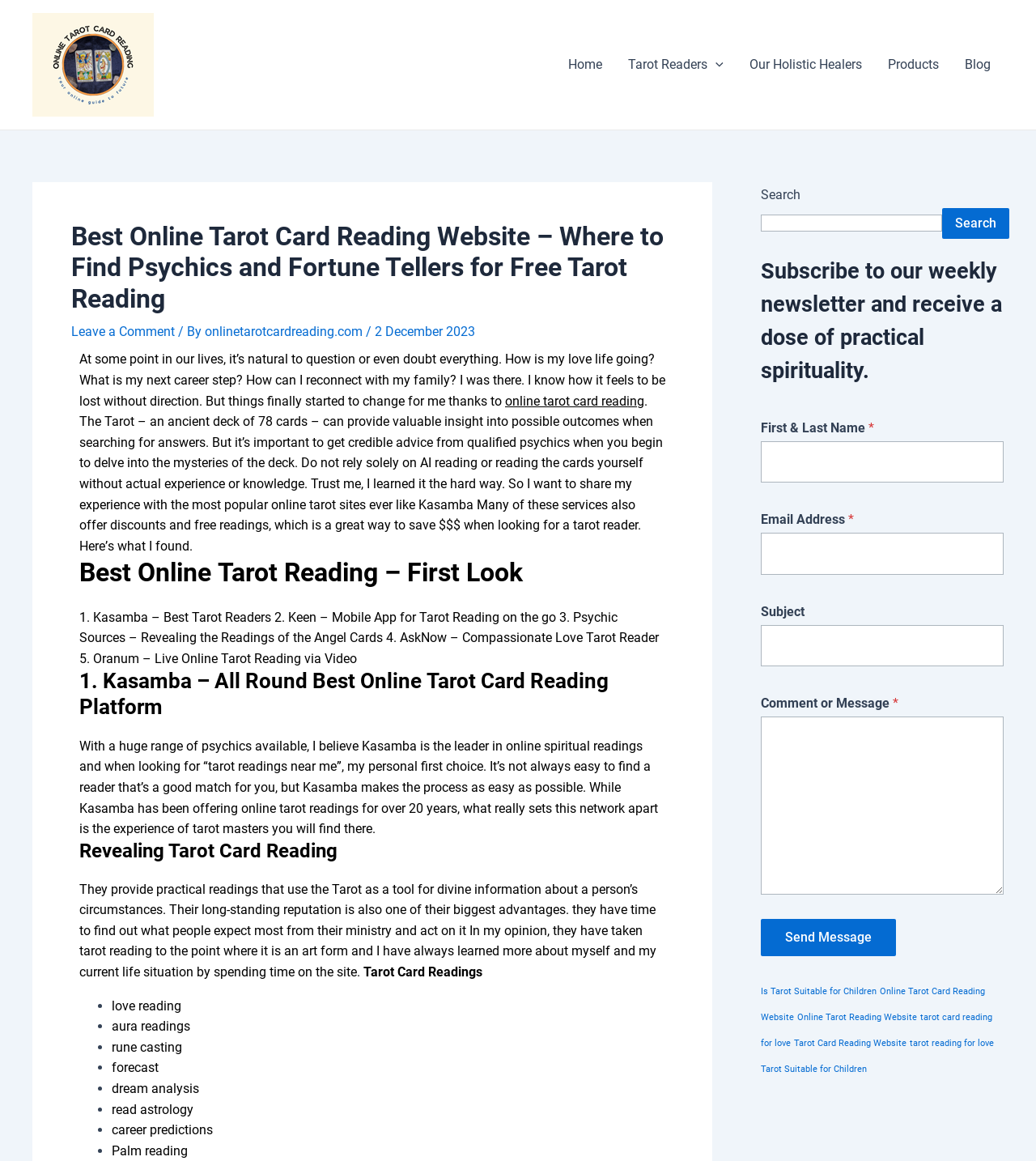Please provide the bounding box coordinates for the UI element as described: "Online Tarot Reading Website". The coordinates must be four floats between 0 and 1, represented as [left, top, right, bottom].

[0.77, 0.872, 0.885, 0.881]